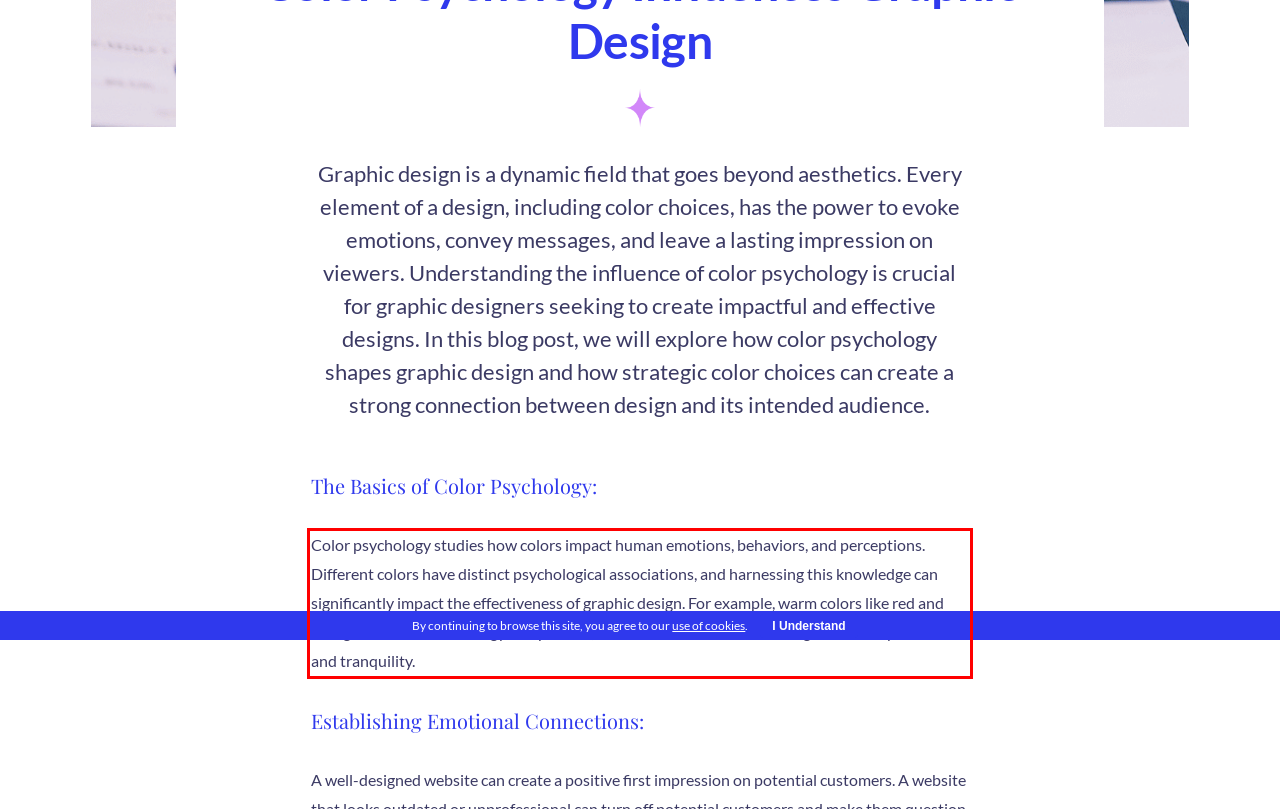You are provided with a screenshot of a webpage featuring a red rectangle bounding box. Extract the text content within this red bounding box using OCR.

Color psychology studies how colors impact human emotions, behaviors, and perceptions. Different colors have distinct psychological associations, and harnessing this knowledge can significantly impact the effectiveness of graphic design. For example, warm colors like red and orange tend to evoke energy and passion, while cool colors like blue and green convey calmness and tranquility.